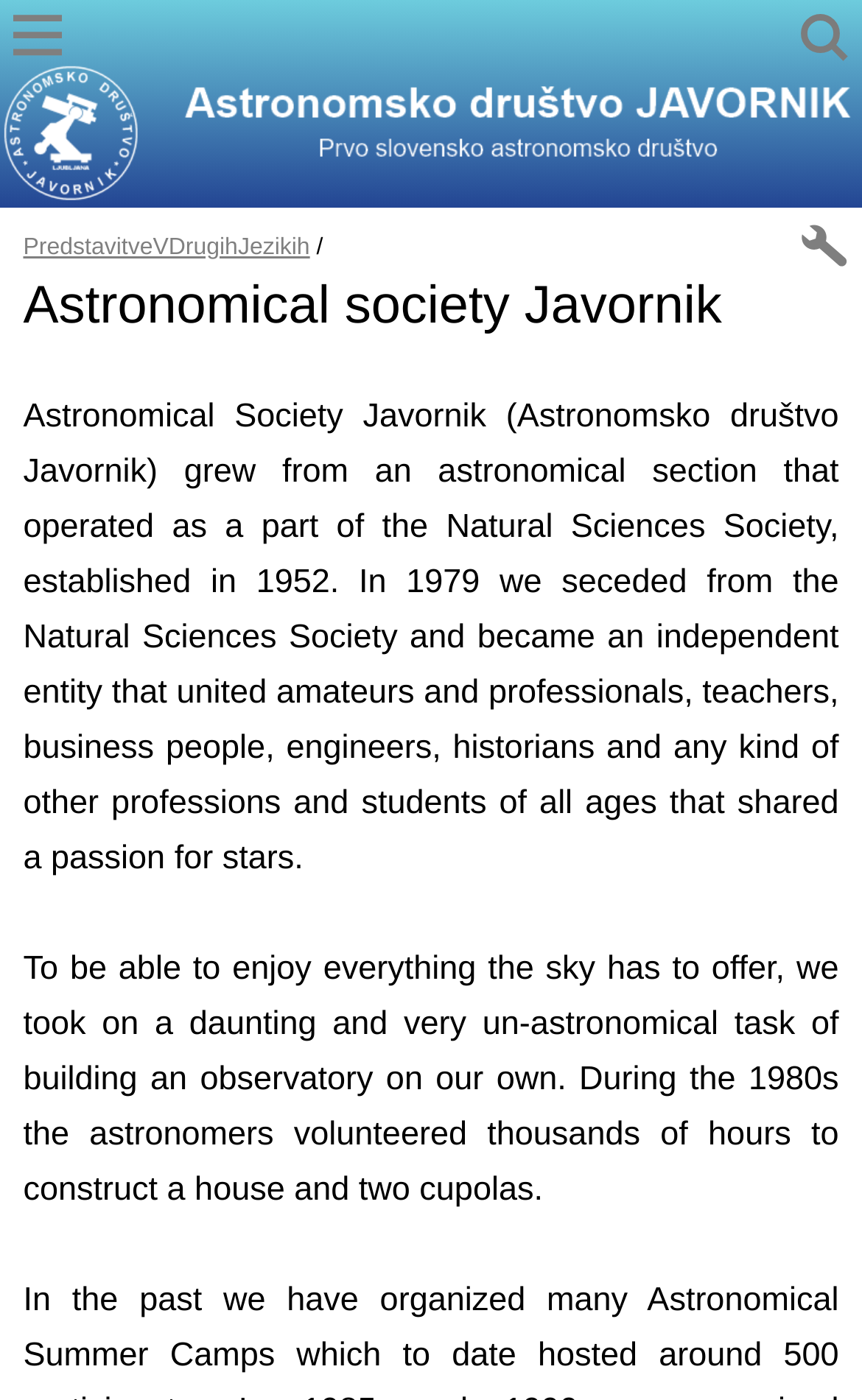What is above the link 'PredstavitveVDrugihJezikih'?
Answer the question with detailed information derived from the image.

I found the answer by analyzing the bounding box coordinates of the elements. The image 'Astronomsko društvo Javornik' has a y2 coordinate of 0.145, which is smaller than the y1 coordinate of the link 'PredstavitveVDrugihJezikih' which is 0.167, indicating that the image is above the link.